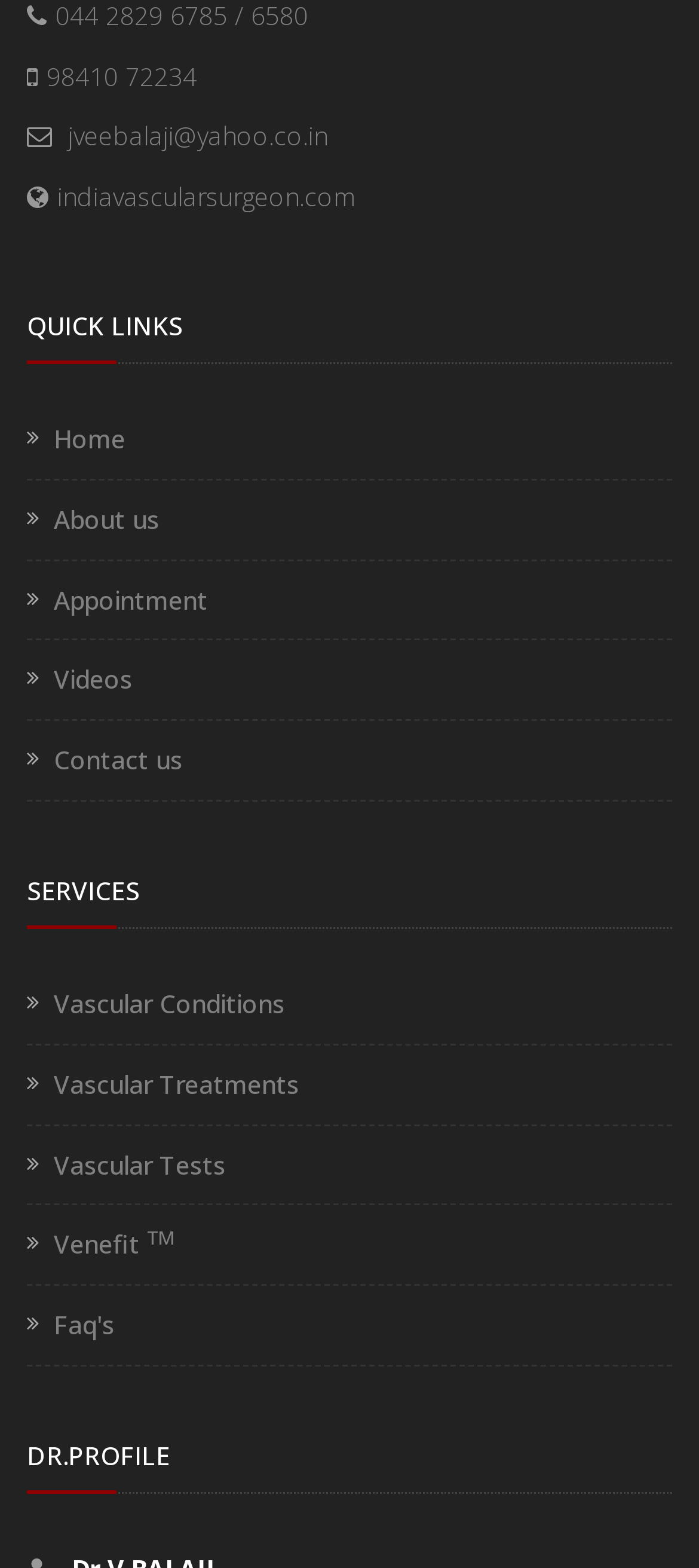Find the bounding box coordinates of the clickable area that will achieve the following instruction: "contact the doctor".

[0.077, 0.474, 0.262, 0.495]